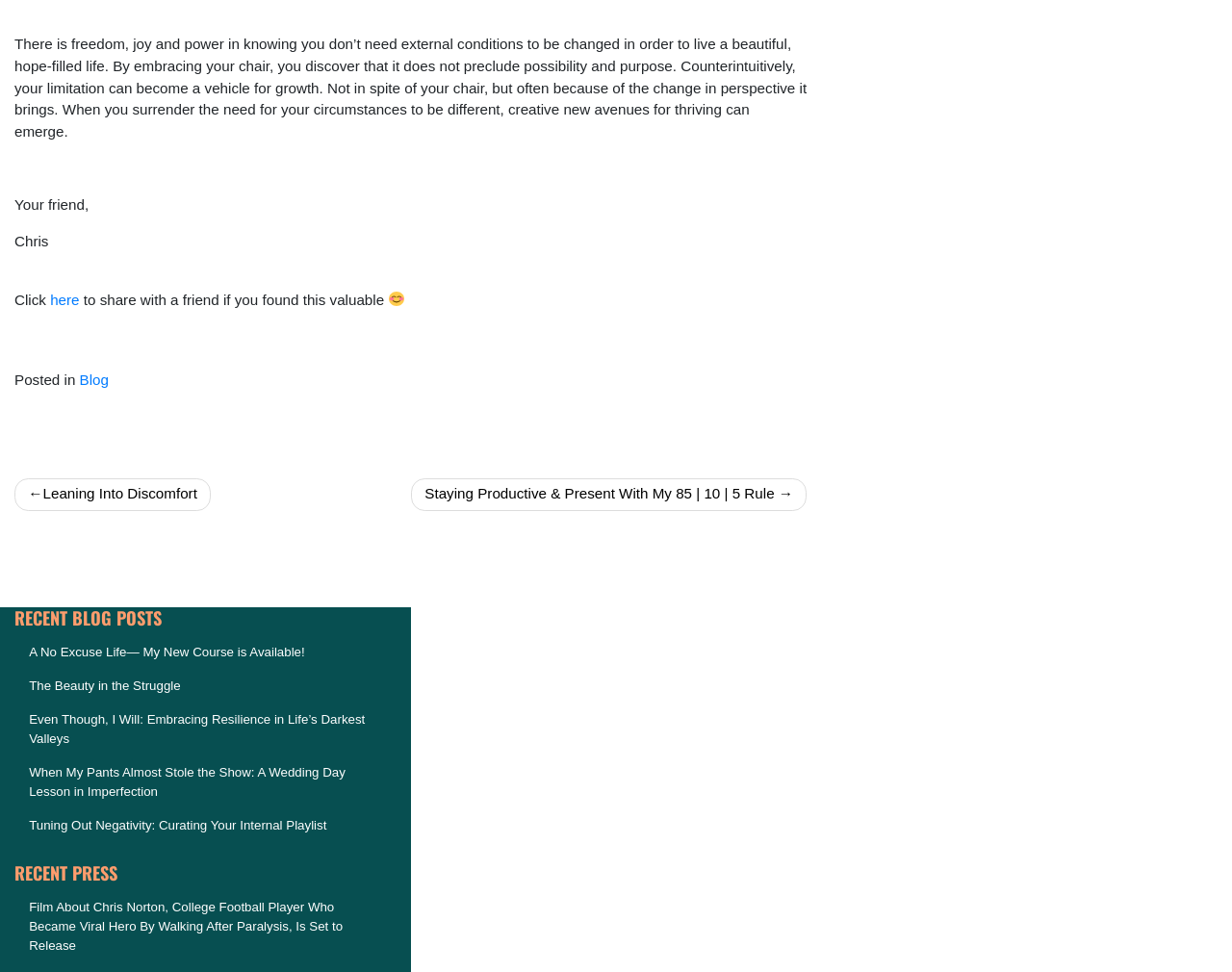How many recent blog posts are listed?
Using the image as a reference, answer with just one word or a short phrase.

5